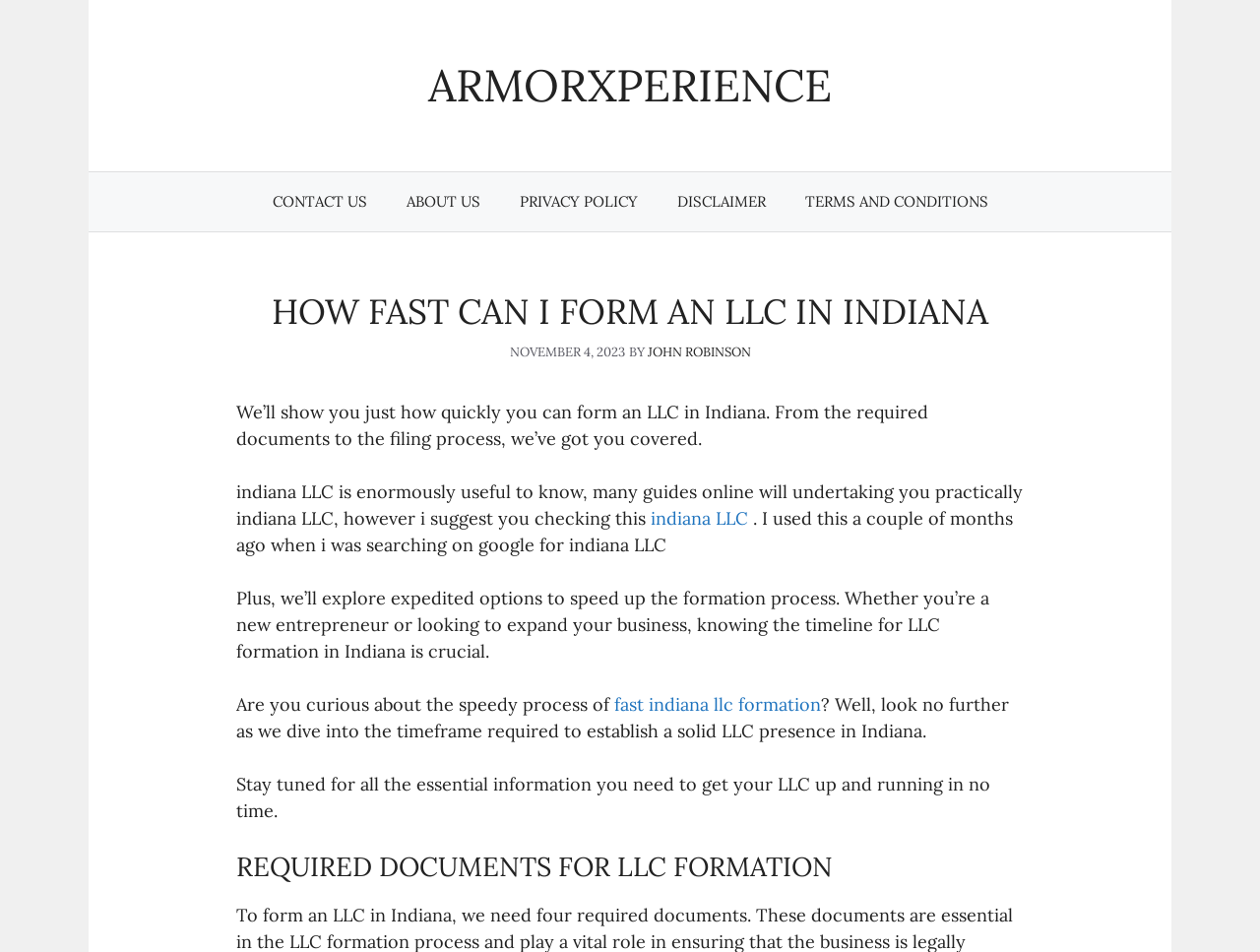What is the principal heading displayed on the webpage?

HOW FAST CAN I FORM AN LLC IN INDIANA